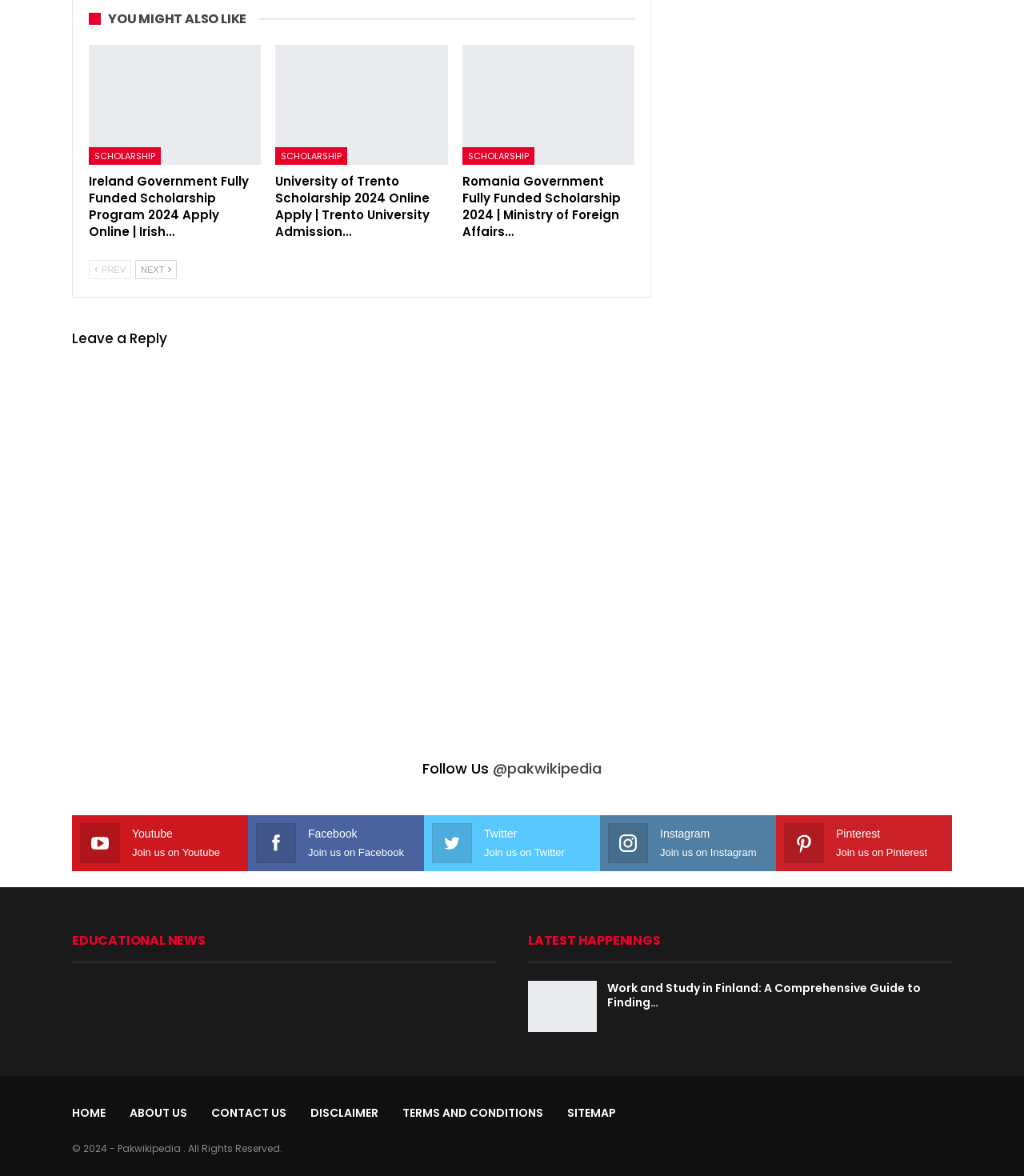Refer to the image and answer the question with as much detail as possible: What is the purpose of the 'SCHOLARSHIP' links?

The 'SCHOLARSHIP' links are scattered throughout the webpage, and they all point to different scholarship programs. The purpose of these links is to allow users to apply for these scholarships, which suggests that the webpage is a resource for individuals looking for educational opportunities.